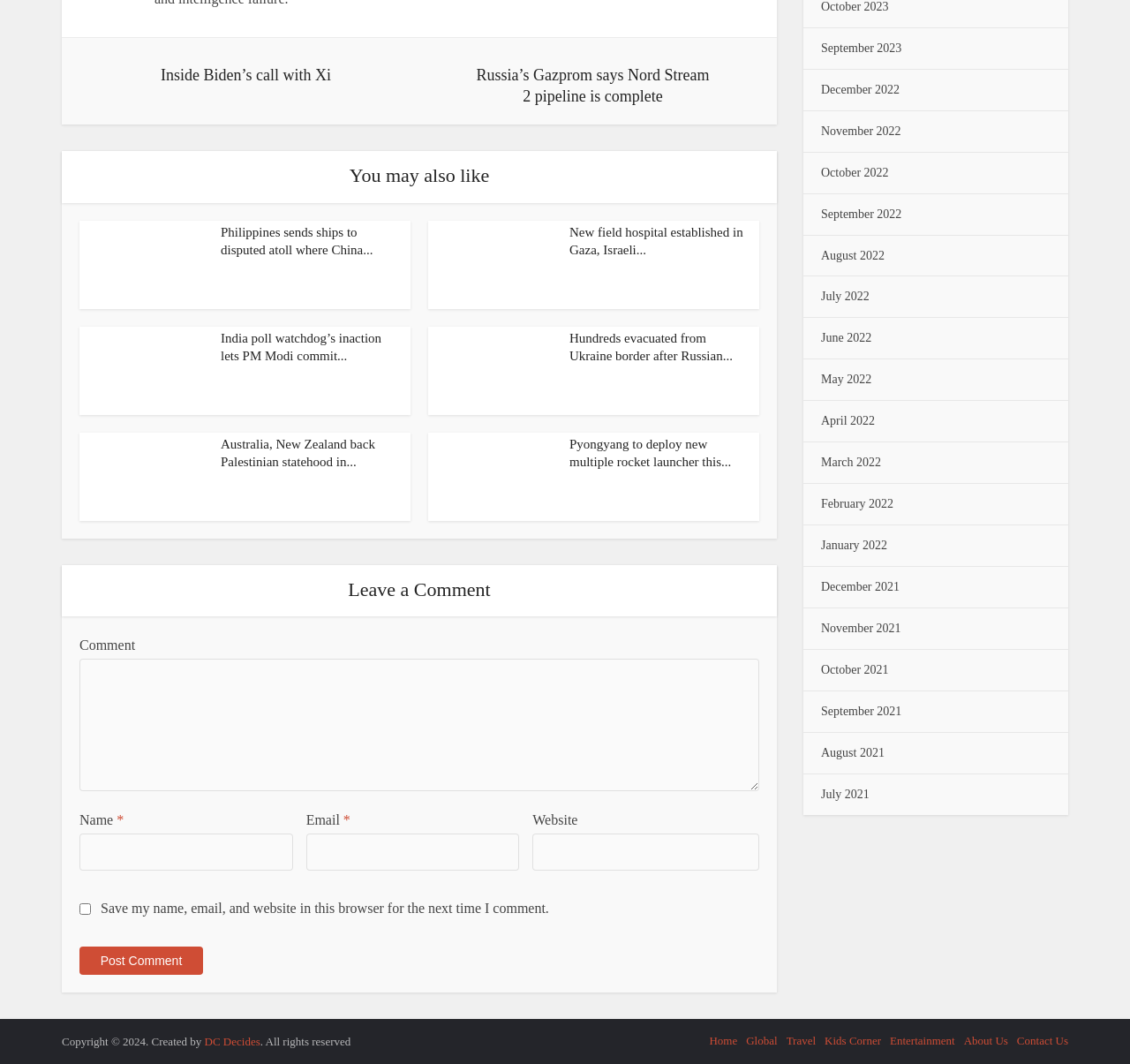Locate the bounding box coordinates of the segment that needs to be clicked to meet this instruction: "Click on the 'Home' link".

[0.628, 0.972, 0.653, 0.984]